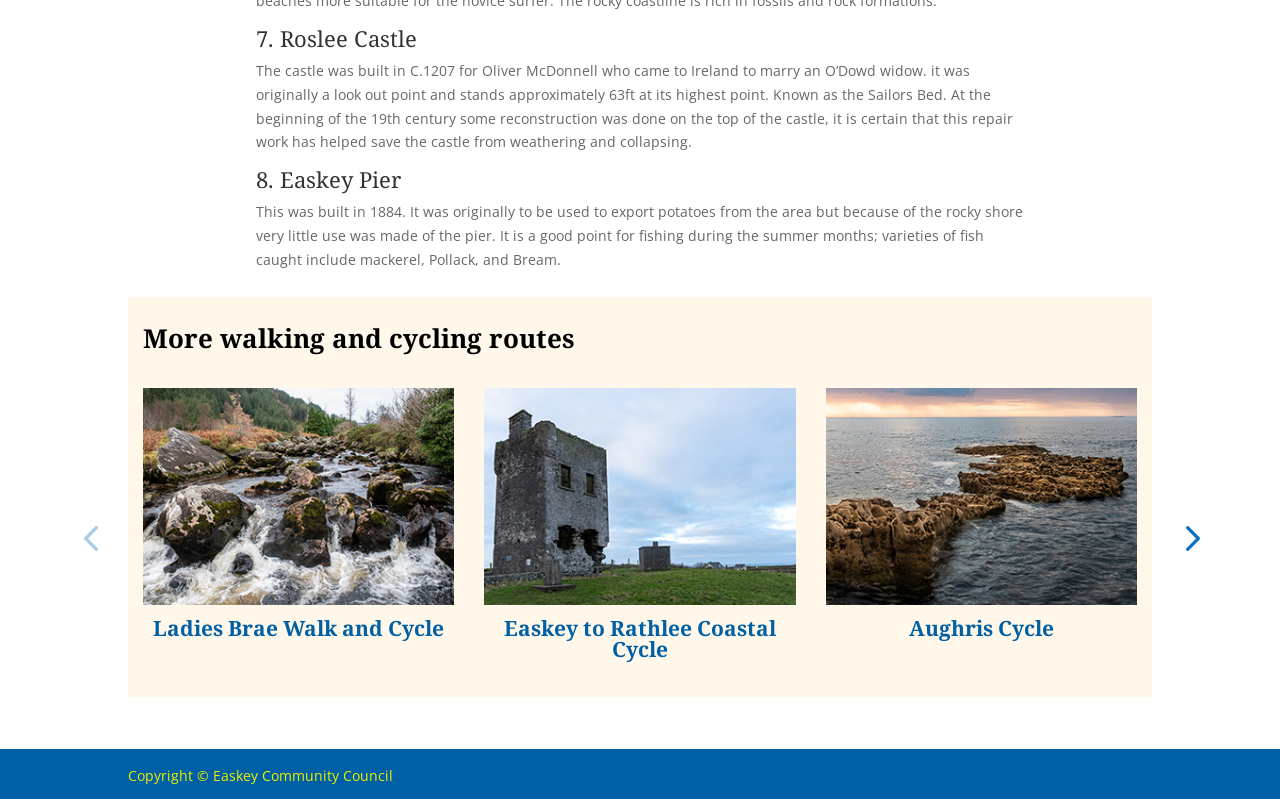Bounding box coordinates are specified in the format (top-left x, top-left y, bottom-right x, bottom-right y). All values are floating point numbers bounded between 0 and 1. Please provide the bounding box coordinate of the region this sentence describes: alt="Curious Mob"

None